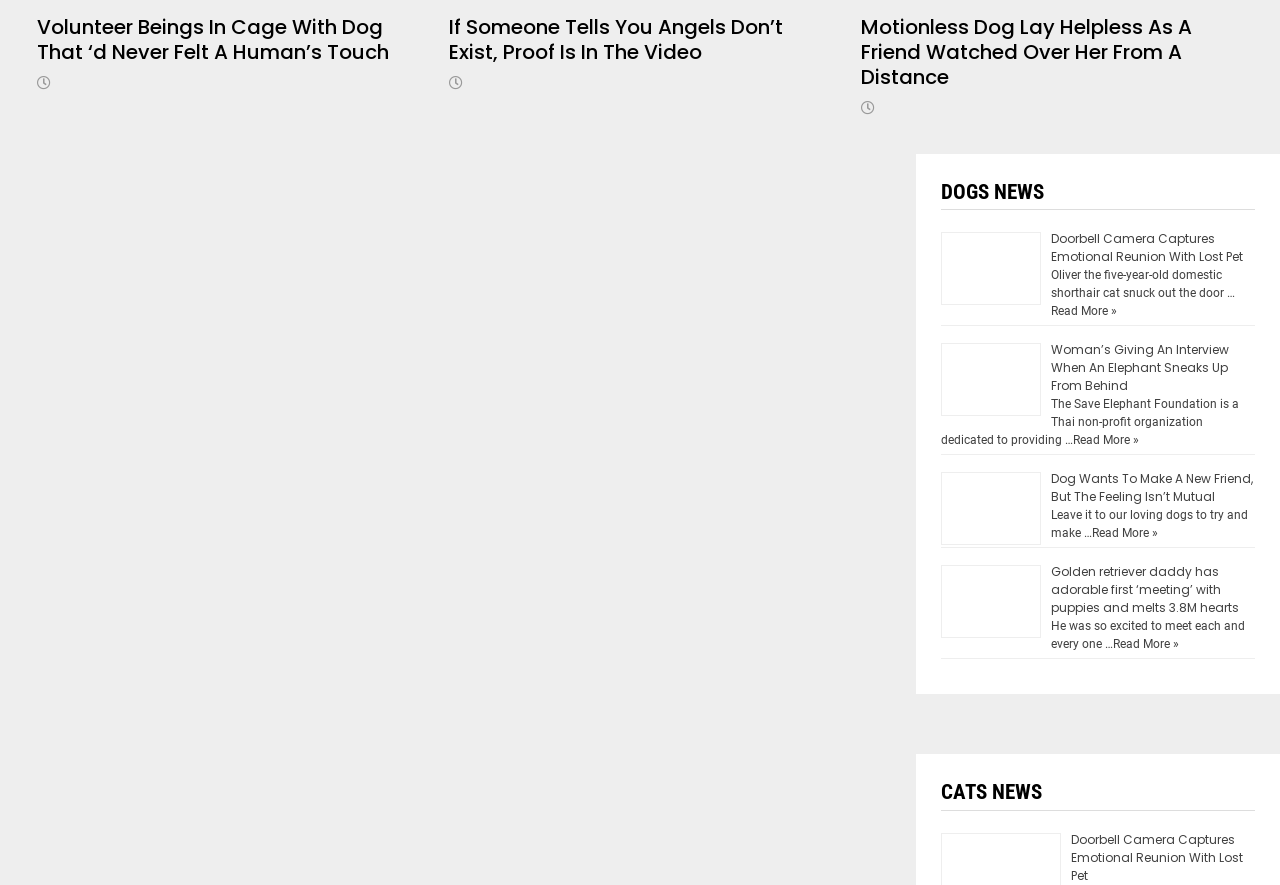Find and indicate the bounding box coordinates of the region you should select to follow the given instruction: "Read the article 'Doorbell Camera Captures Emotional Reunion With Lost Pet'".

[0.821, 0.26, 0.971, 0.3]